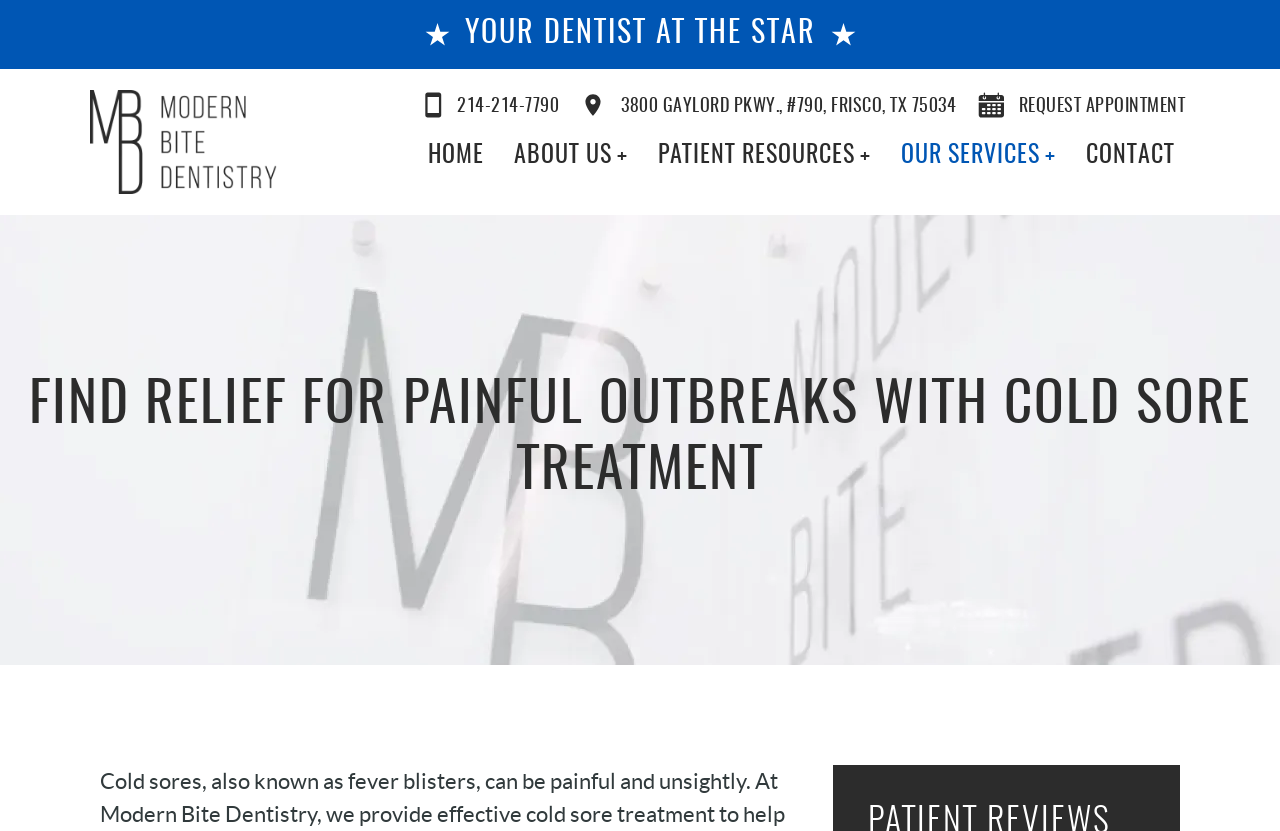What is the phone number to schedule an appointment?
From the image, respond using a single word or phrase.

214-214-7790